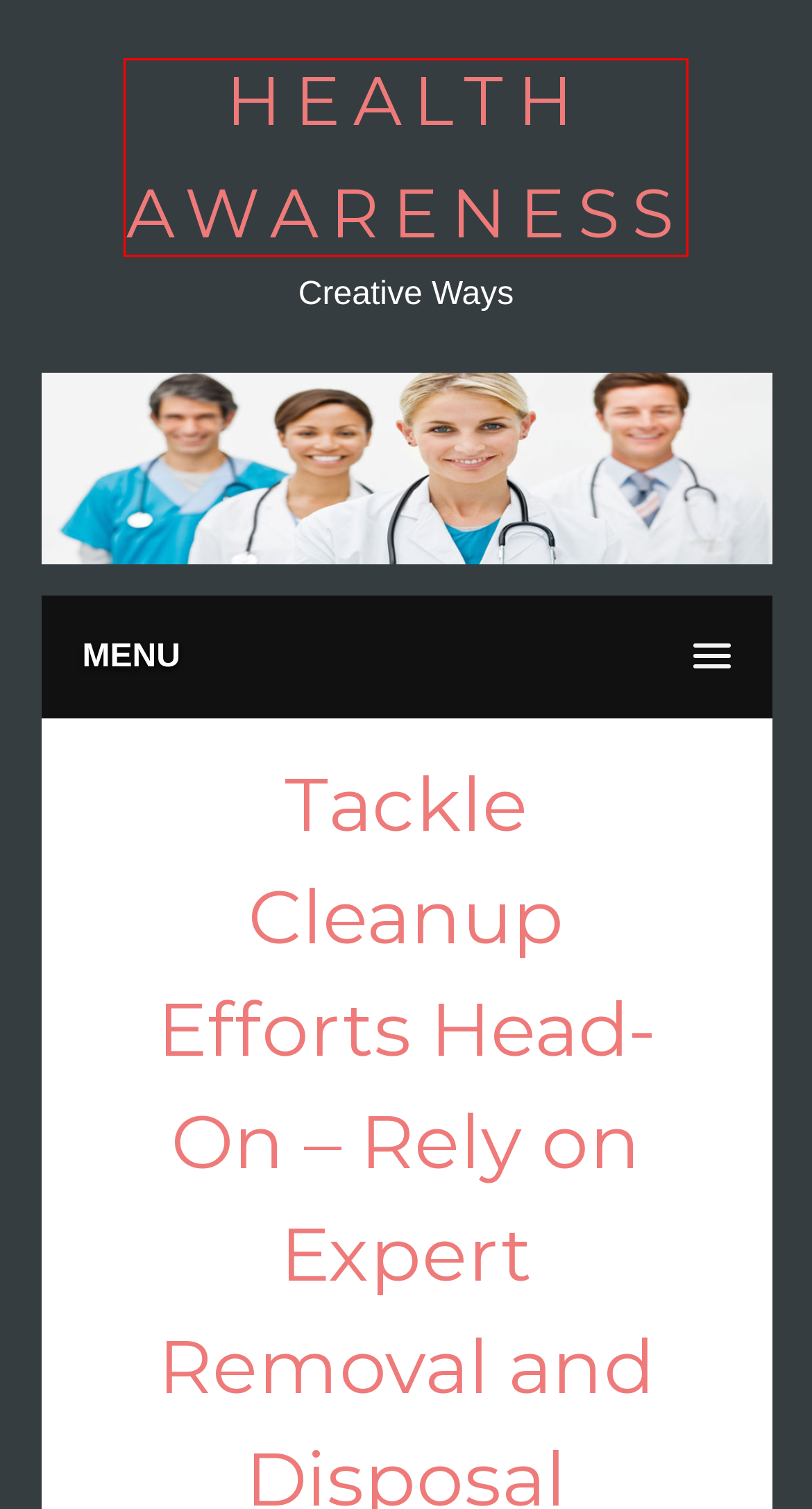Examine the screenshot of a webpage featuring a red bounding box and identify the best matching webpage description for the new page that results from clicking the element within the box. Here are the options:
A. December – 2021 – Health Awareness
B. May – 2023 – Health Awareness
C. Sports – Health Awareness
D. Finance – Health Awareness
E. April – 2021 – Health Awareness
F. Construction – Health Awareness
G. Photography – Health Awareness
H. Health Awareness

H